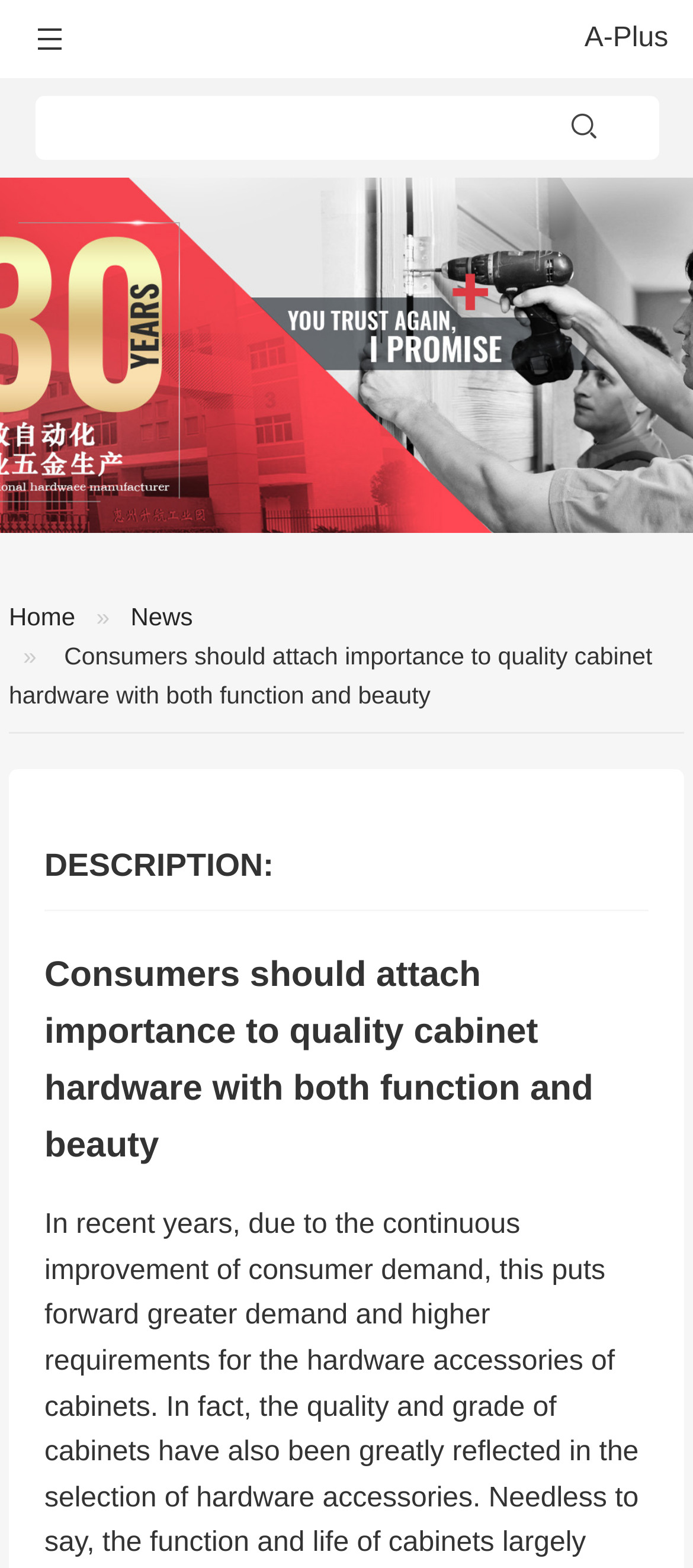Provide a brief response to the question below using a single word or phrase: 
How many navigation links are there?

2